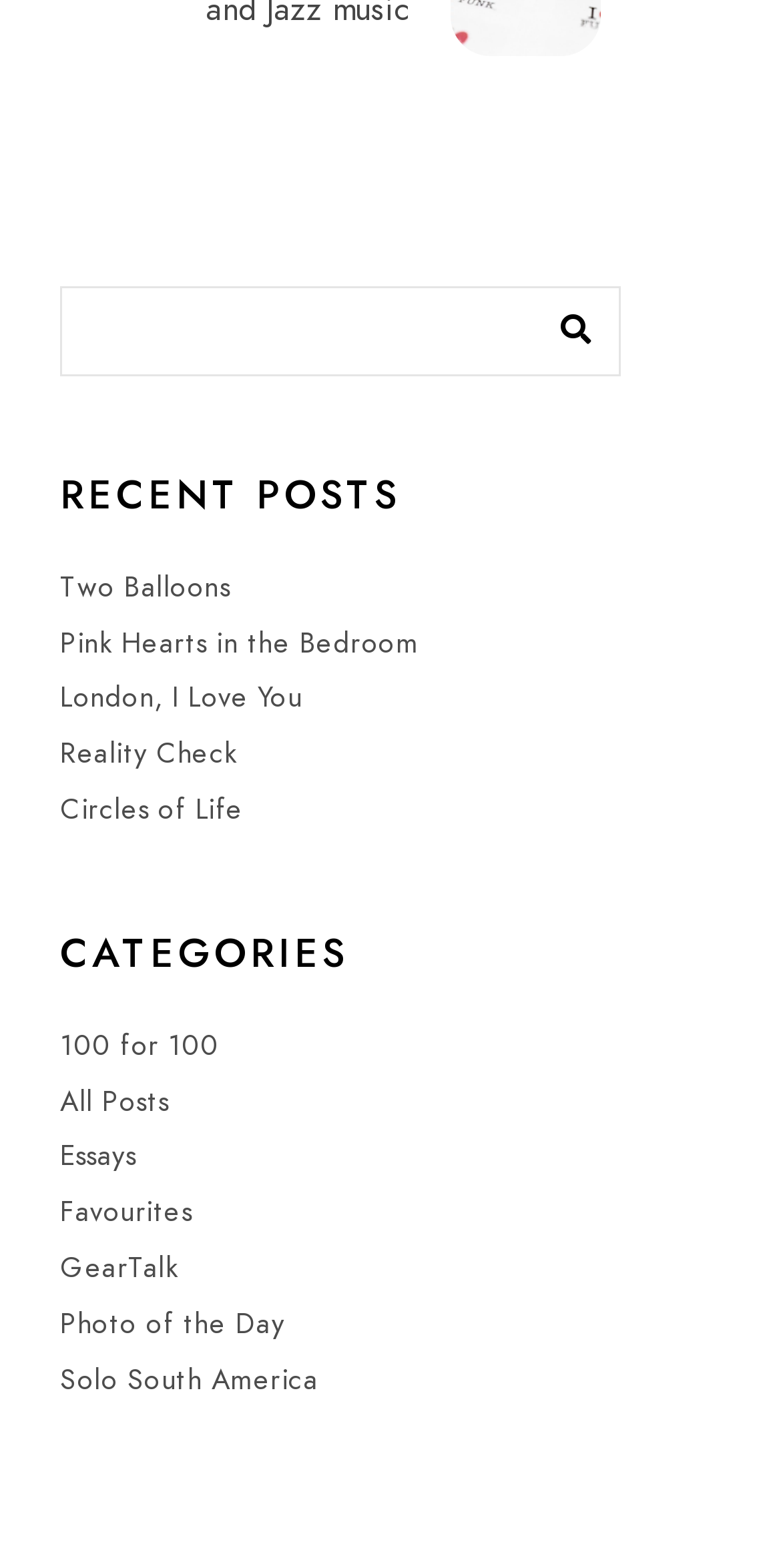Answer the question with a brief word or phrase:
How many categories are listed?

9